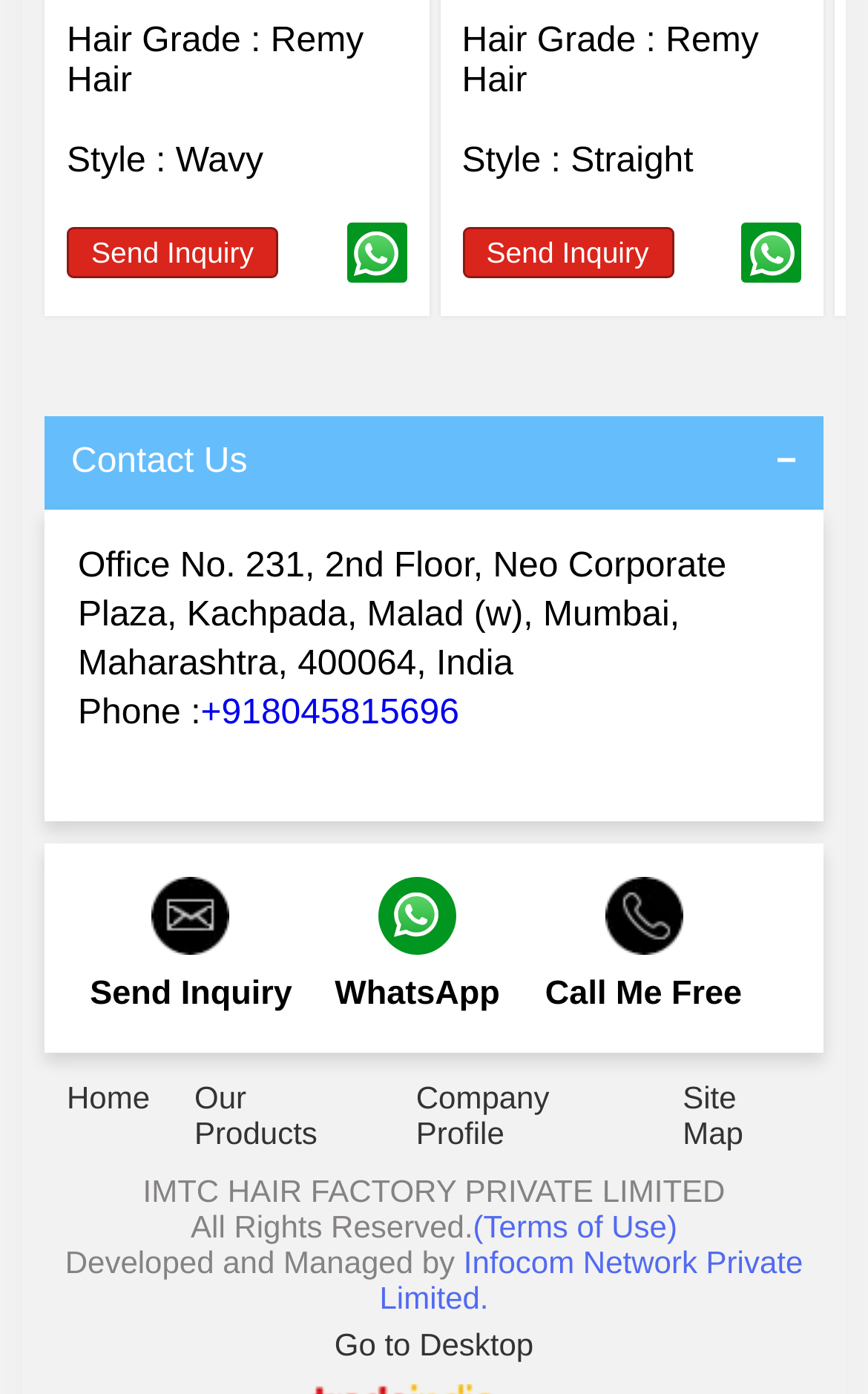Can you give a detailed response to the following question using the information from the image? What is the purpose of the 'Send Inquiry' link?

The 'Send Inquiry' link appears multiple times on the webpage, suggesting that it allows users to send an inquiry about the hair products or services offered by the company.